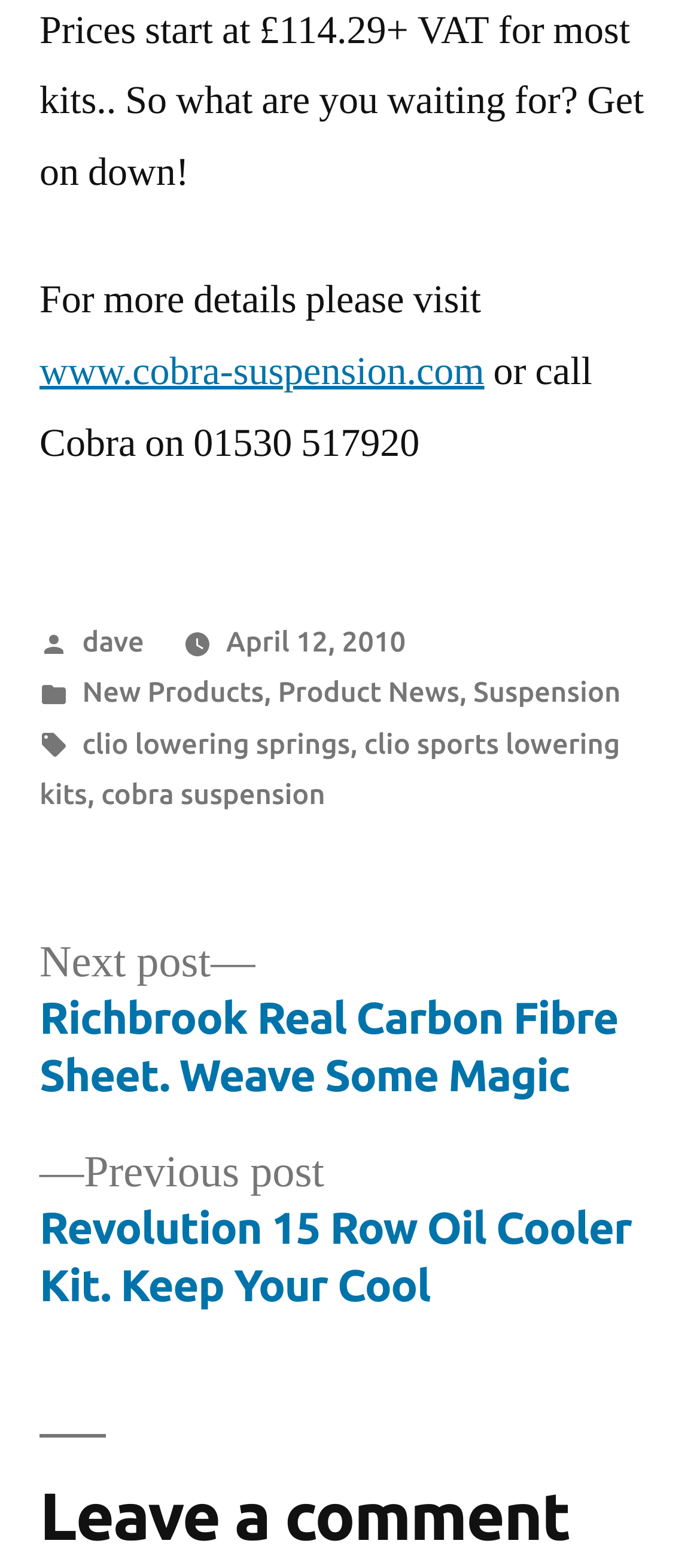Identify the bounding box coordinates of the element that should be clicked to fulfill this task: "Visit Cobra Suspension website". The coordinates should be provided as four float numbers between 0 and 1, i.e., [left, top, right, bottom].

[0.056, 0.221, 0.692, 0.253]